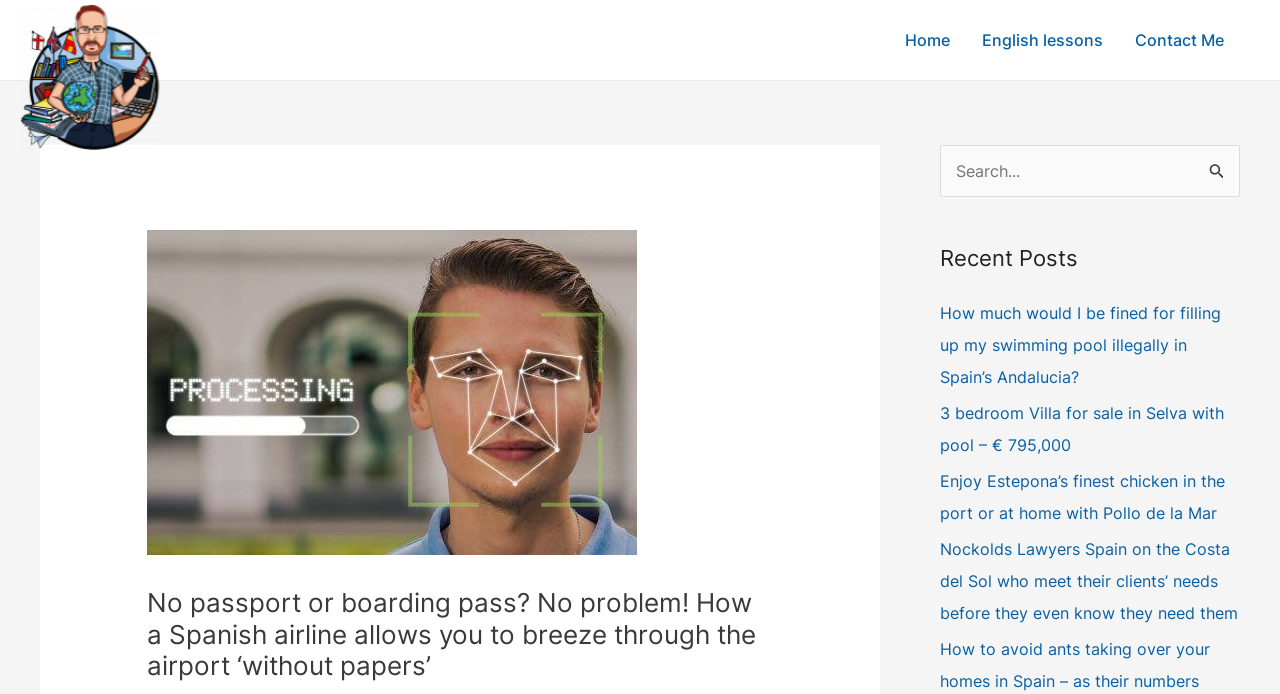Could you provide the bounding box coordinates for the portion of the screen to click to complete this instruction: "Search for something"?

[0.734, 0.209, 0.969, 0.284]